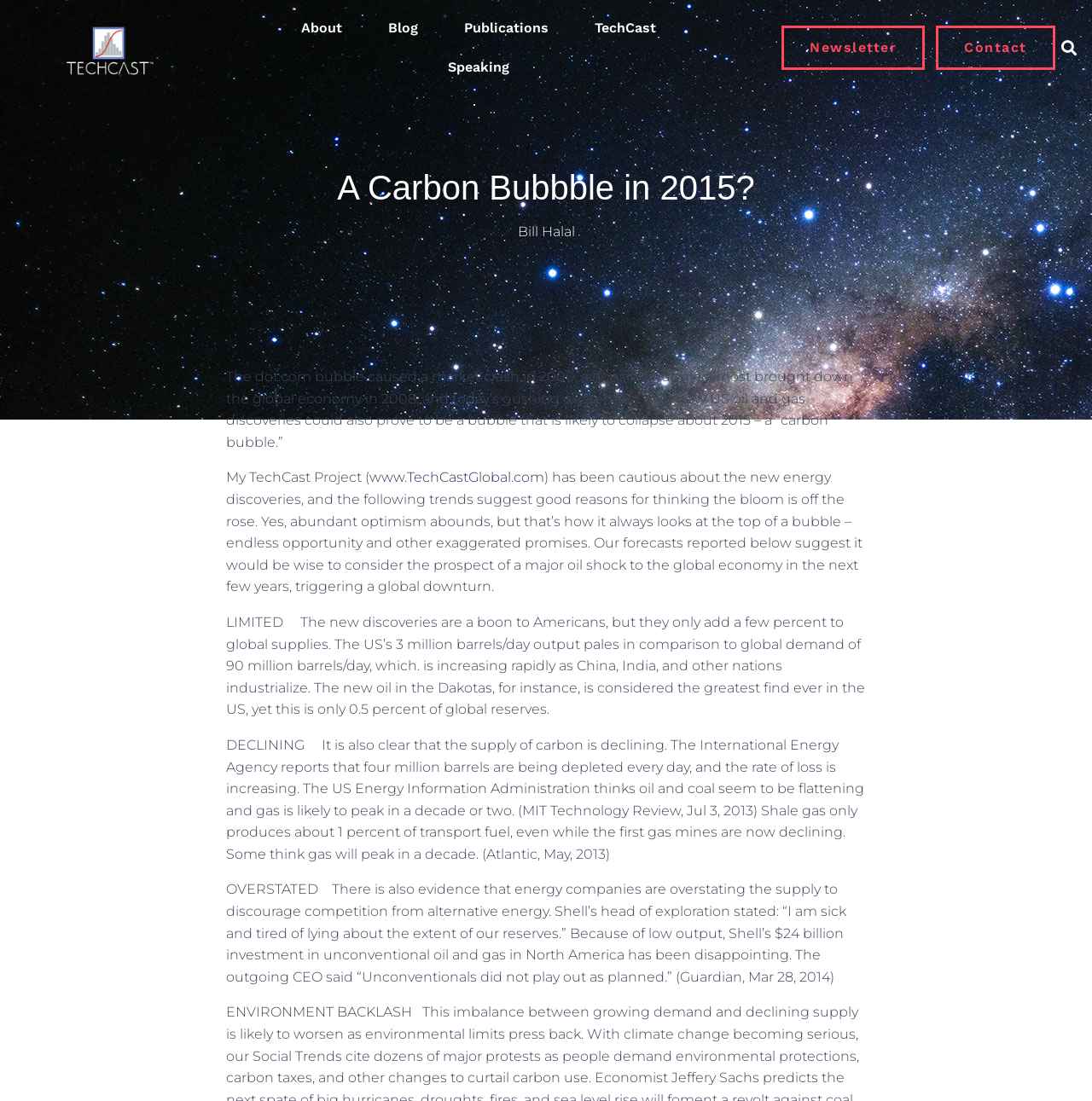Offer a meticulous description of the webpage's structure and content.

The webpage is about a blog post titled "A Carbon Bubble in 2015?" by William E. Halal, a Professor of Science, Technology & Innovation. At the top of the page, there are several links to different sections of the website, including "About", "Blog", "Publications", "TechCast", and "Speaking". On the right side, there are two buttons, "Newsletter" and "Contact", followed by a search bar.

Below the navigation links, there is a heading that repeats the title of the blog post. Underneath, there is a link to the author's name, "Bill Halal". The main content of the blog post is divided into several paragraphs. The first paragraph discusses the possibility of a "carbon bubble" that could collapse around 2015, similar to the dot.com bubble and housing bubble in the past.

The following paragraphs provide more details and evidence to support this claim, including the limited nature of new energy discoveries, declining carbon supplies, and overstated energy reserves. The text includes references to external sources, such as the International Energy Agency, US Energy Information Administration, MIT Technology Review, and The Guardian.

Throughout the page, there are no images, but the text is well-organized and easy to follow. The overall structure of the page is simple and focused on presenting the author's ideas and arguments.